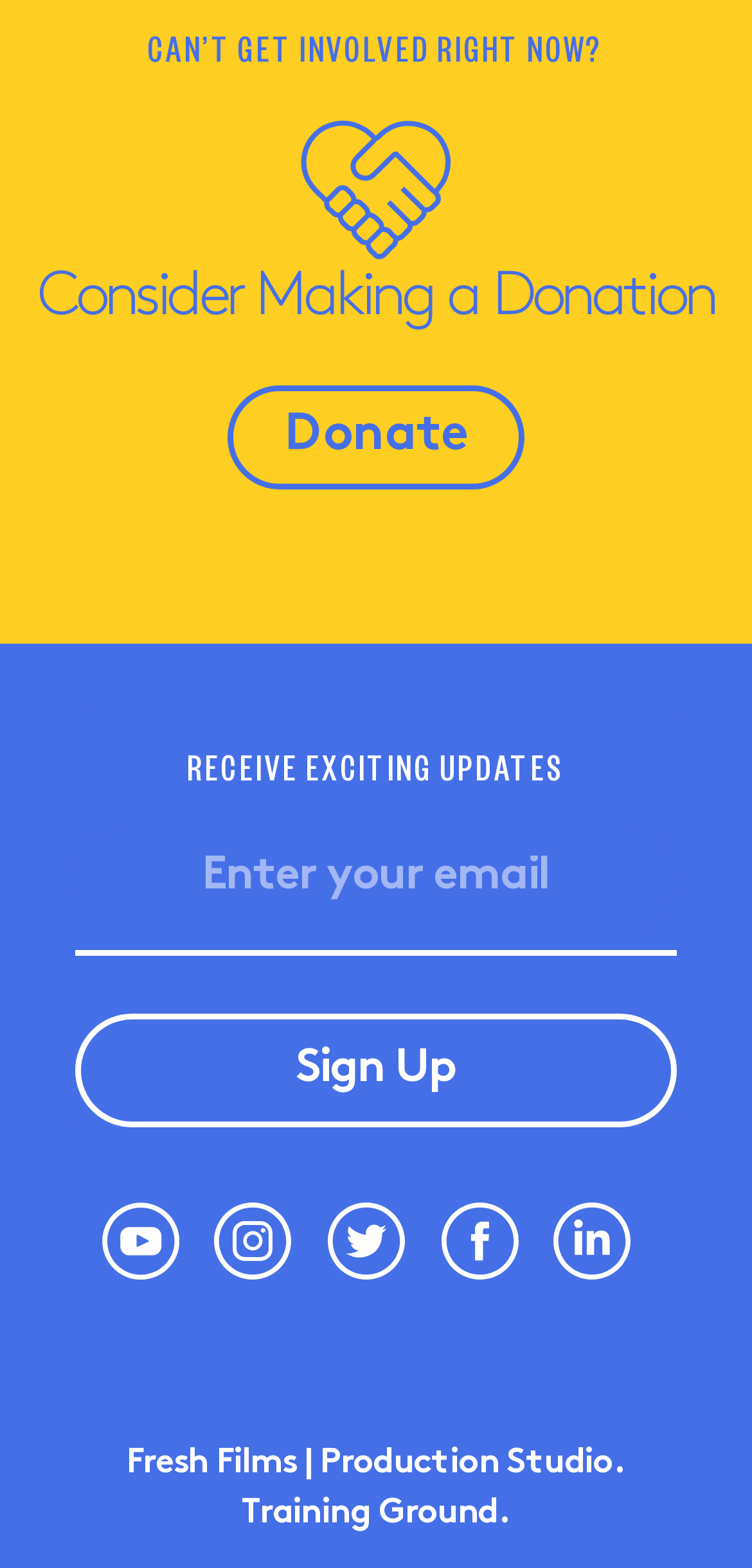Provide the bounding box coordinates for the UI element described in this sentence: "alt="Fresh Films Instagram"". The coordinates should be four float values between 0 and 1, i.e., [left, top, right, bottom].

[0.436, 0.787, 0.564, 0.823]